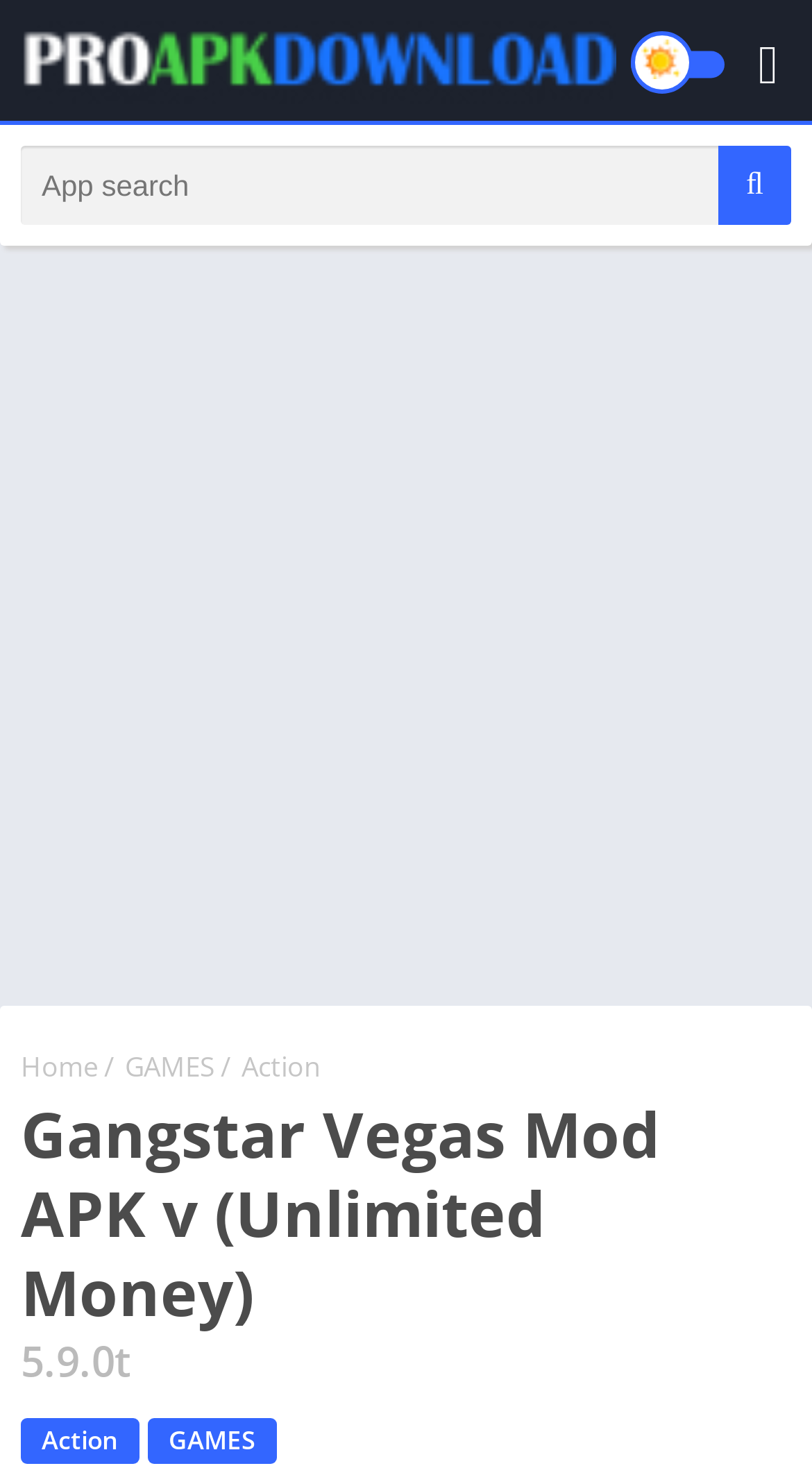Answer this question using a single word or a brief phrase:
What is the purpose of the search box?

To search for apps